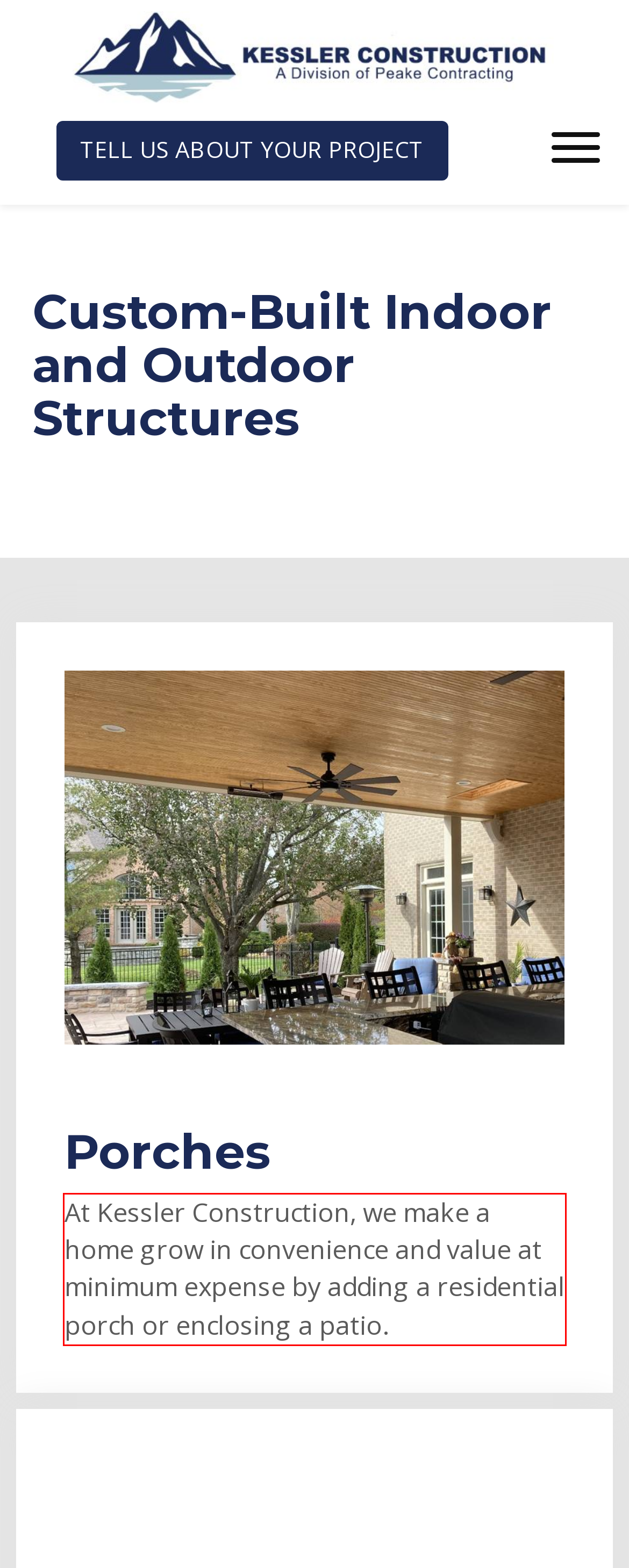Given a webpage screenshot with a red bounding box, perform OCR to read and deliver the text enclosed by the red bounding box.

At Kessler Construction, we make a home grow in convenience and value at minimum expense by adding a residential porch or enclosing a patio.